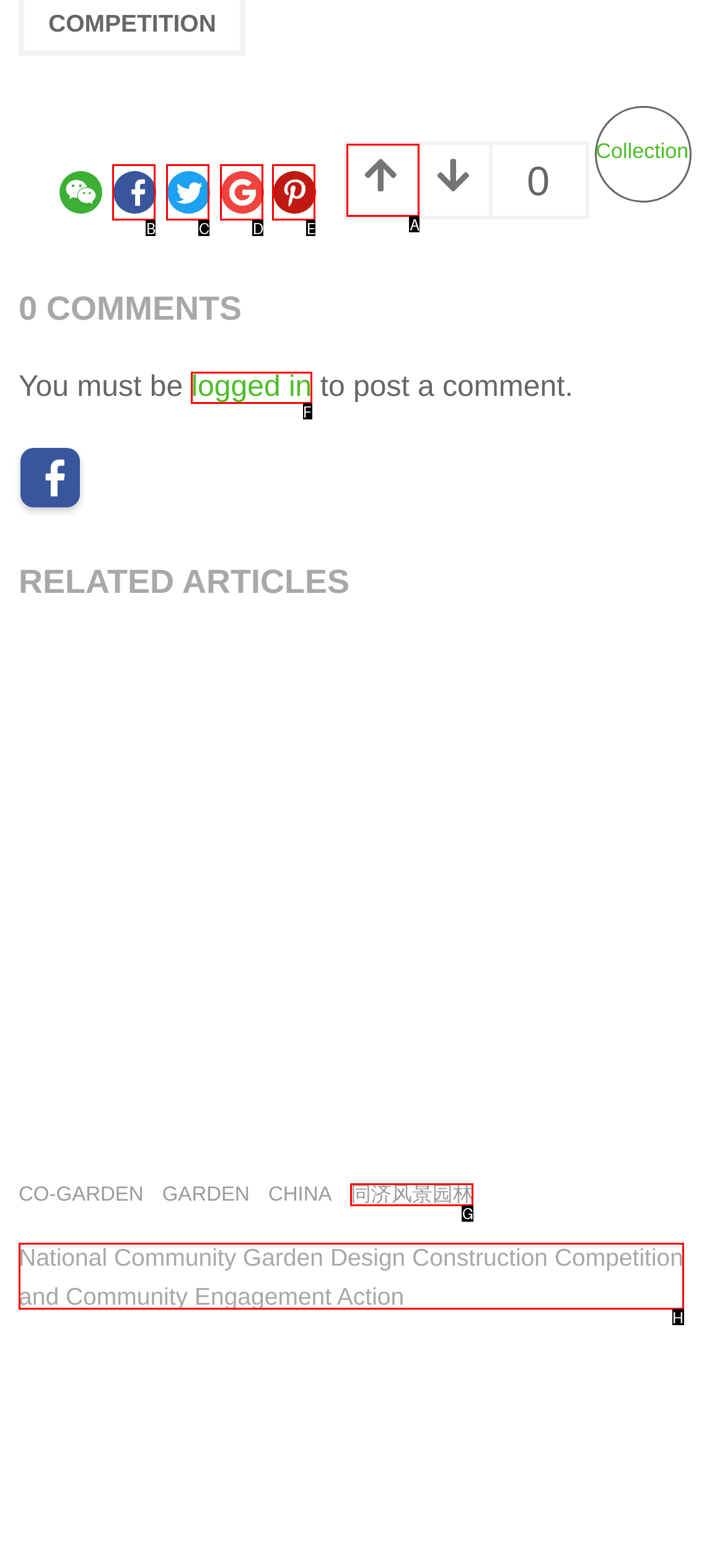Choose the HTML element that best fits the given description: 同济风景园林. Answer by stating the letter of the option.

G